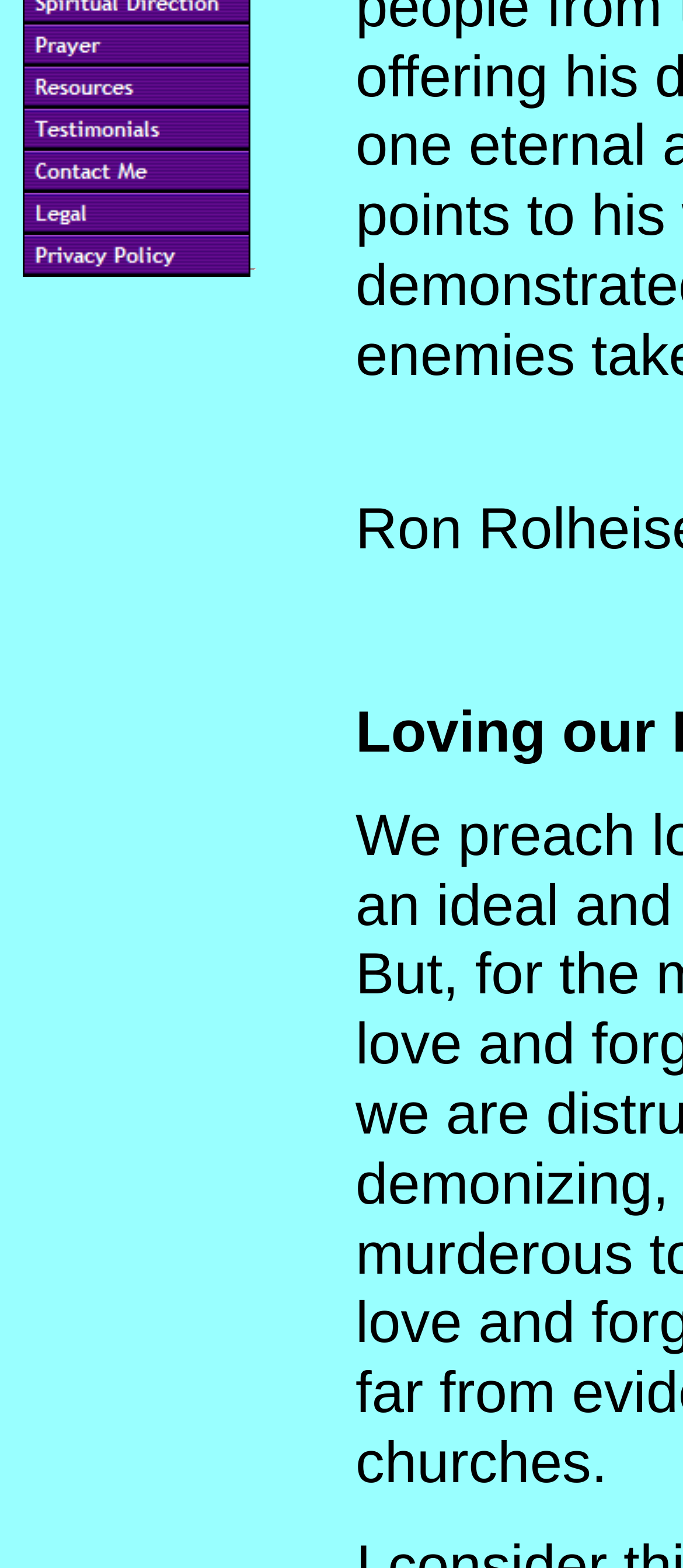Please determine the bounding box of the UI element that matches this description: alt="Contact Me" name="NavigationButton8" title="Contact Me". The coordinates should be given as (top-left x, top-left y, bottom-right x, bottom-right y), with all values between 0 and 1.

[0.033, 0.105, 0.367, 0.127]